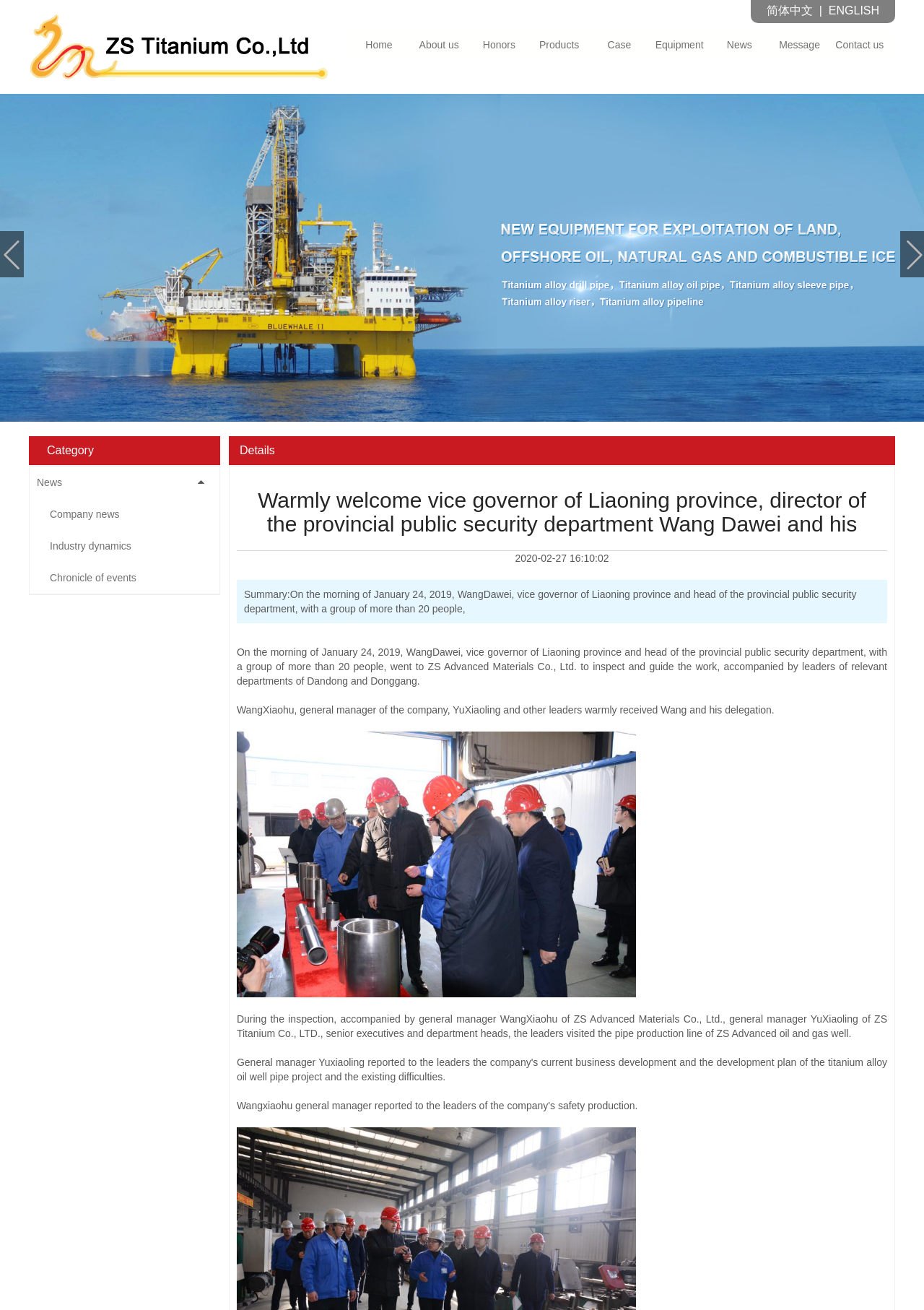Using the element description provided, determine the bounding box coordinates in the format (top-left x, top-left y, bottom-right x, bottom-right y). Ensure that all values are floating point numbers between 0 and 1. Element description: Honors

[0.508, 0.028, 0.573, 0.041]